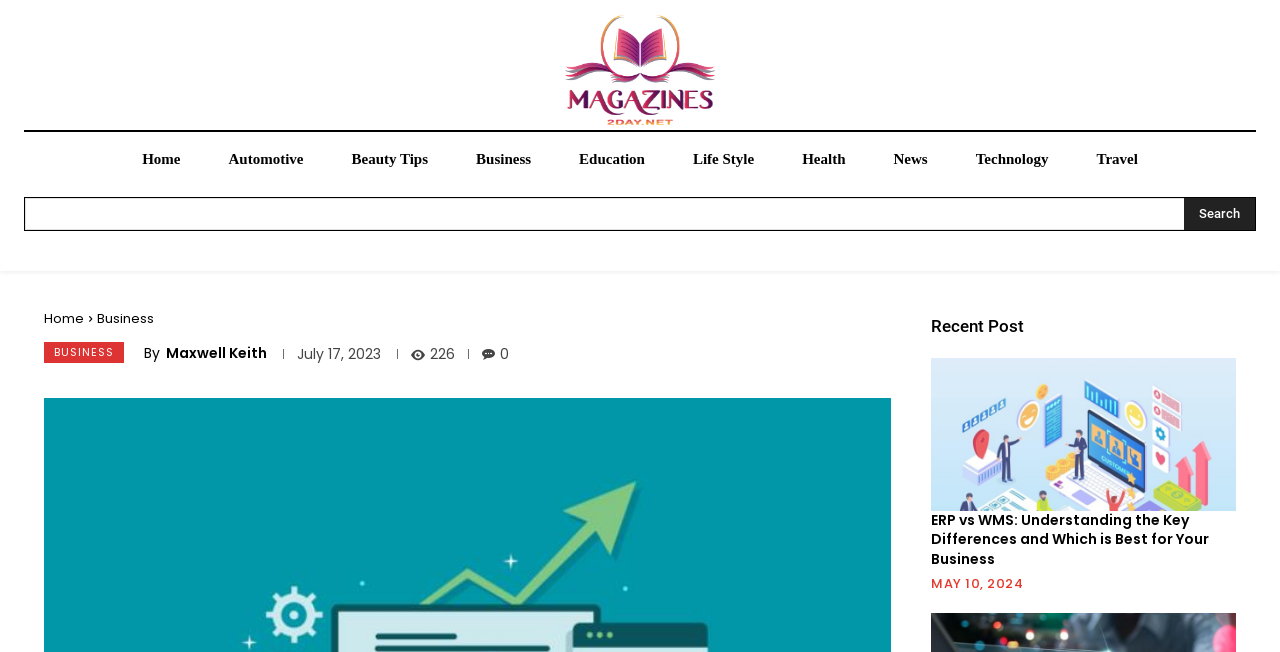Bounding box coordinates are specified in the format (top-left x, top-left y, bottom-right x, bottom-right y). All values are floating point numbers bounded between 0 and 1. Please provide the bounding box coordinate of the region this sentence describes: Beauty Tips

[0.256, 0.203, 0.353, 0.287]